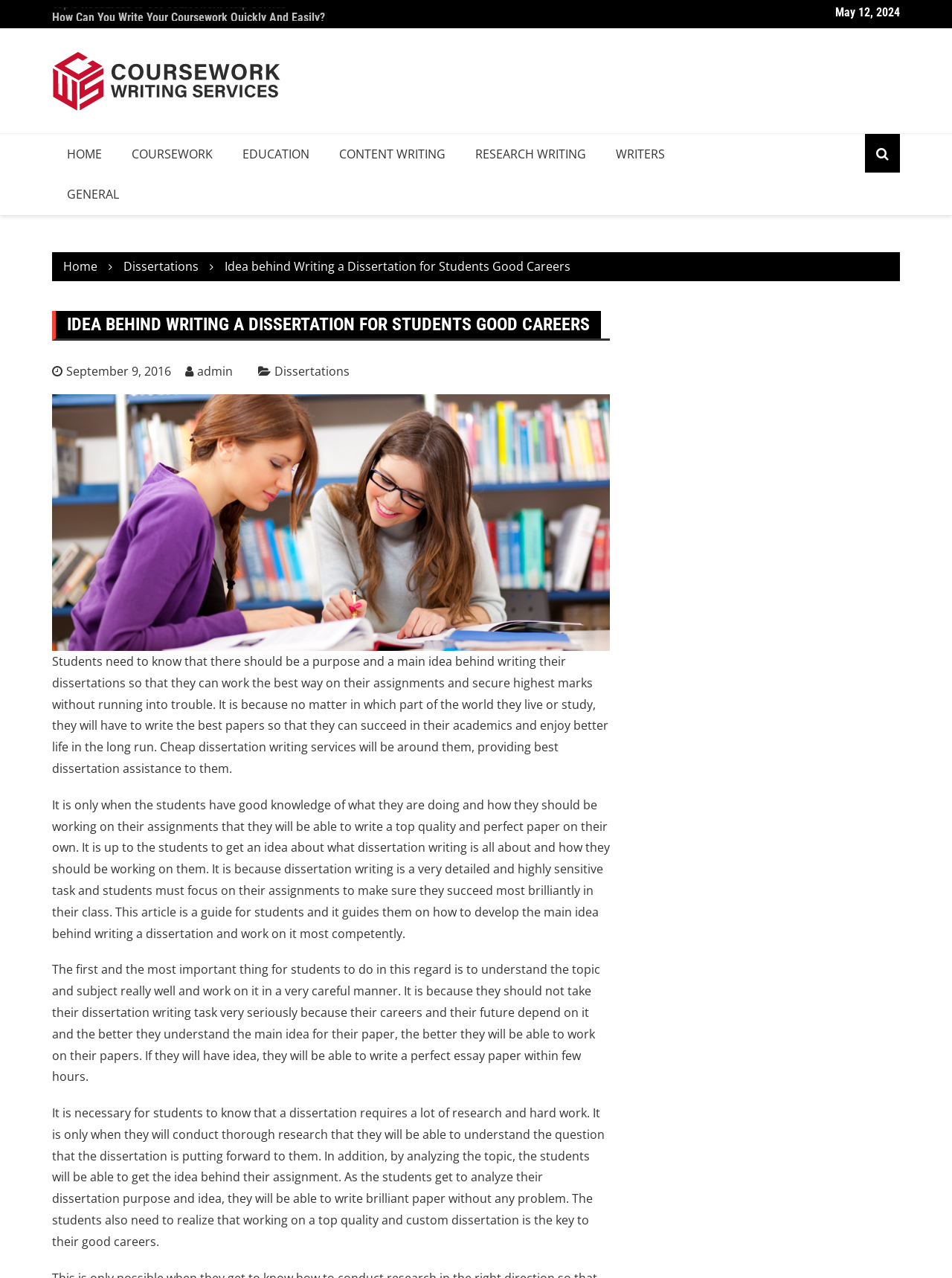Show the bounding box coordinates for the HTML element as described: "Dissertations".

[0.13, 0.202, 0.209, 0.215]